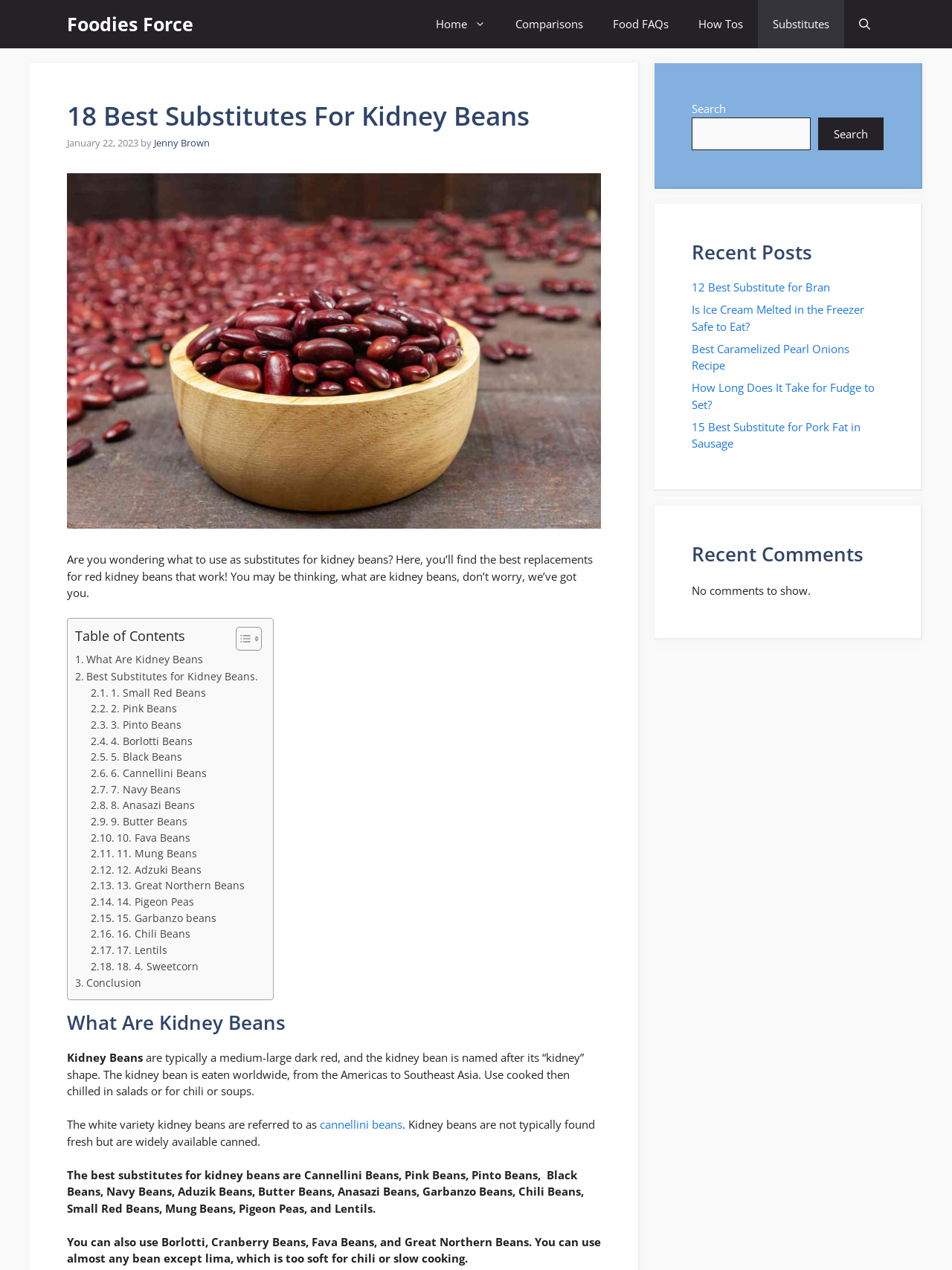Locate the UI element described by Product Design in the provided webpage screenshot. Return the bounding box coordinates in the format (top-left x, top-left y, bottom-right x, bottom-right y), ensuring all values are between 0 and 1.

None